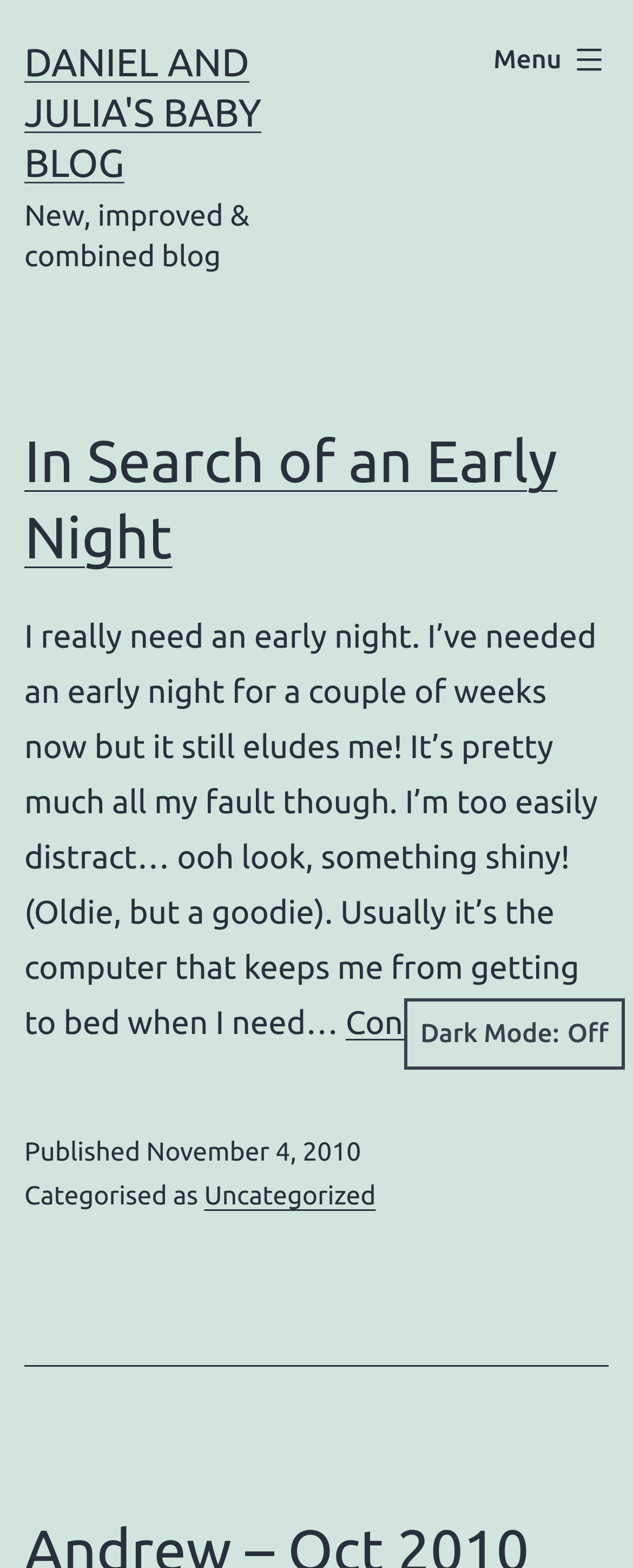Give a detailed explanation of the elements present on the webpage.

The webpage is a blog page, specifically page 2 of "Daniel and Julia's Baby Blog". At the top, there is a link to the blog's main page, "DANIEL AND JULIA'S BABY BLOG", and a button labeled "Menu" that controls a primary menu list. 

Below the top section, there is an article that takes up most of the page. The article has a header section with a heading that reads "In Search of an Early Night", which is also a link. 

The main content of the article is a block of text that discusses the author's struggle to get an early night's sleep due to distractions. The text is followed by a link to continue reading the article. 

At the bottom of the article, there is a footer section that contains information about the publication date, categorized as "Uncategorized". The publication date is November 4, 2010. 

On the right side of the page, near the bottom, there is a button labeled "Dark Mode:" that allows users to switch to a dark mode theme.